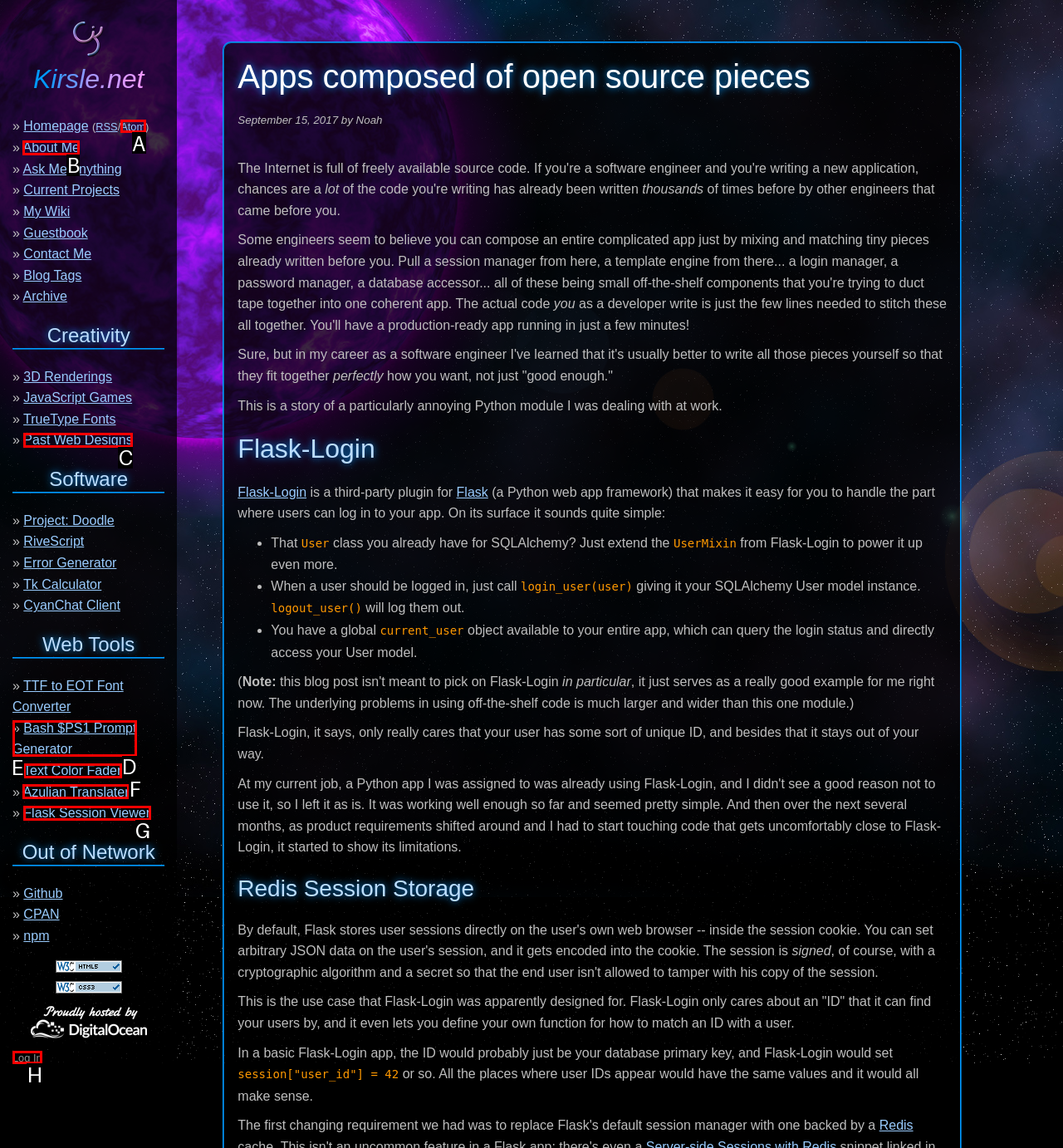Examine the description: February 12, 2019October 26, 2020 and indicate the best matching option by providing its letter directly from the choices.

None